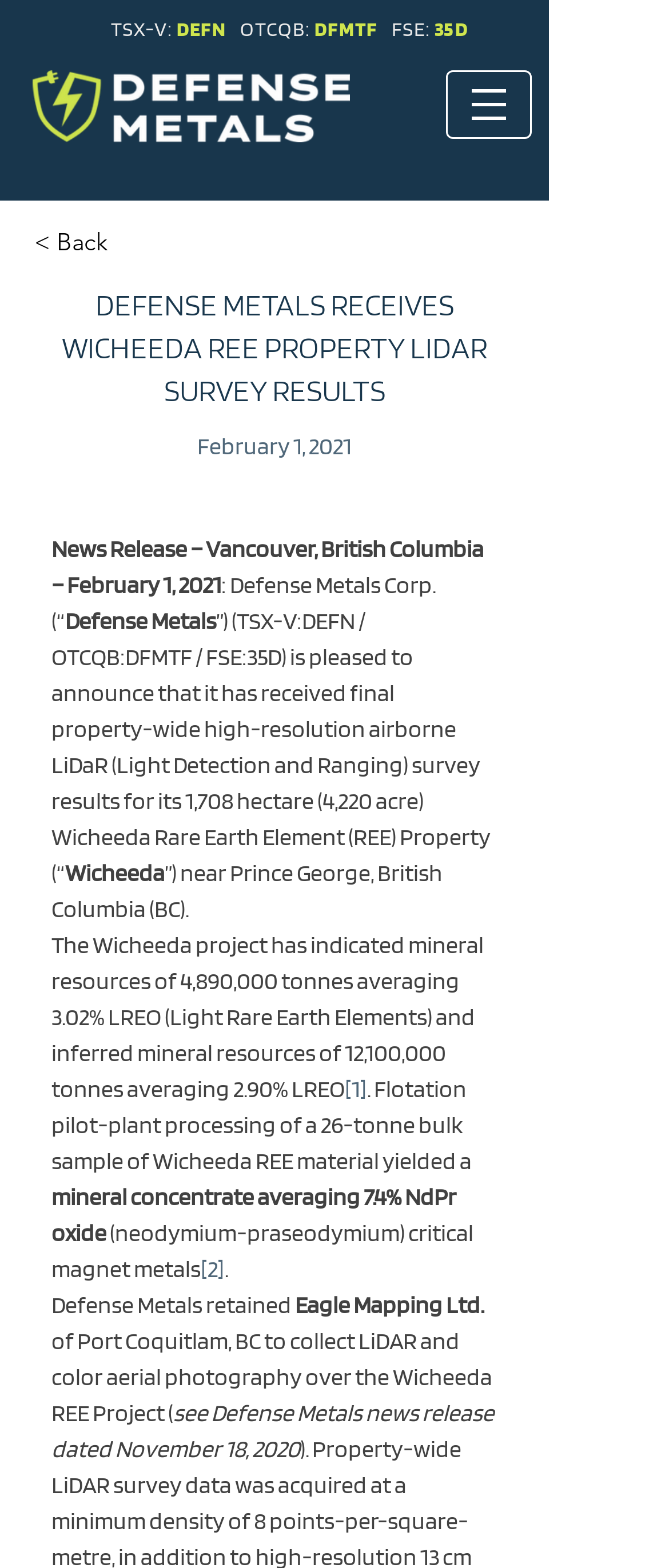Using the webpage screenshot, find the UI element described by [2]. Provide the bounding box coordinates in the format (top-left x, top-left y, bottom-right x, bottom-right y), ensuring all values are floating point numbers between 0 and 1.

[0.3, 0.8, 0.336, 0.818]